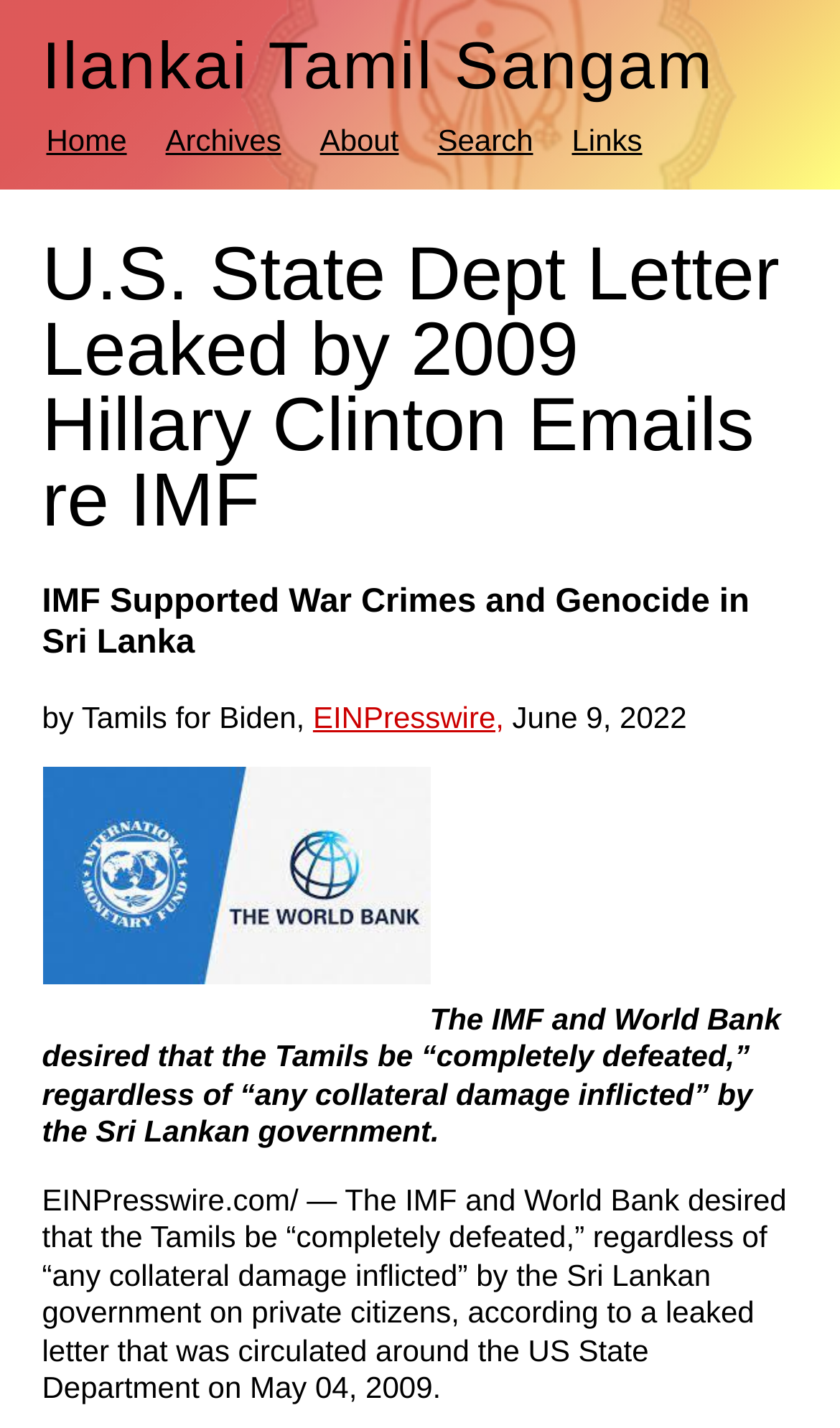Given the element description Ilankai Tamil Sangam, identify the bounding box coordinates for the UI element on the webpage screenshot. The format should be (top-left x, top-left y, bottom-right x, bottom-right y), with values between 0 and 1.

[0.05, 0.02, 0.85, 0.072]